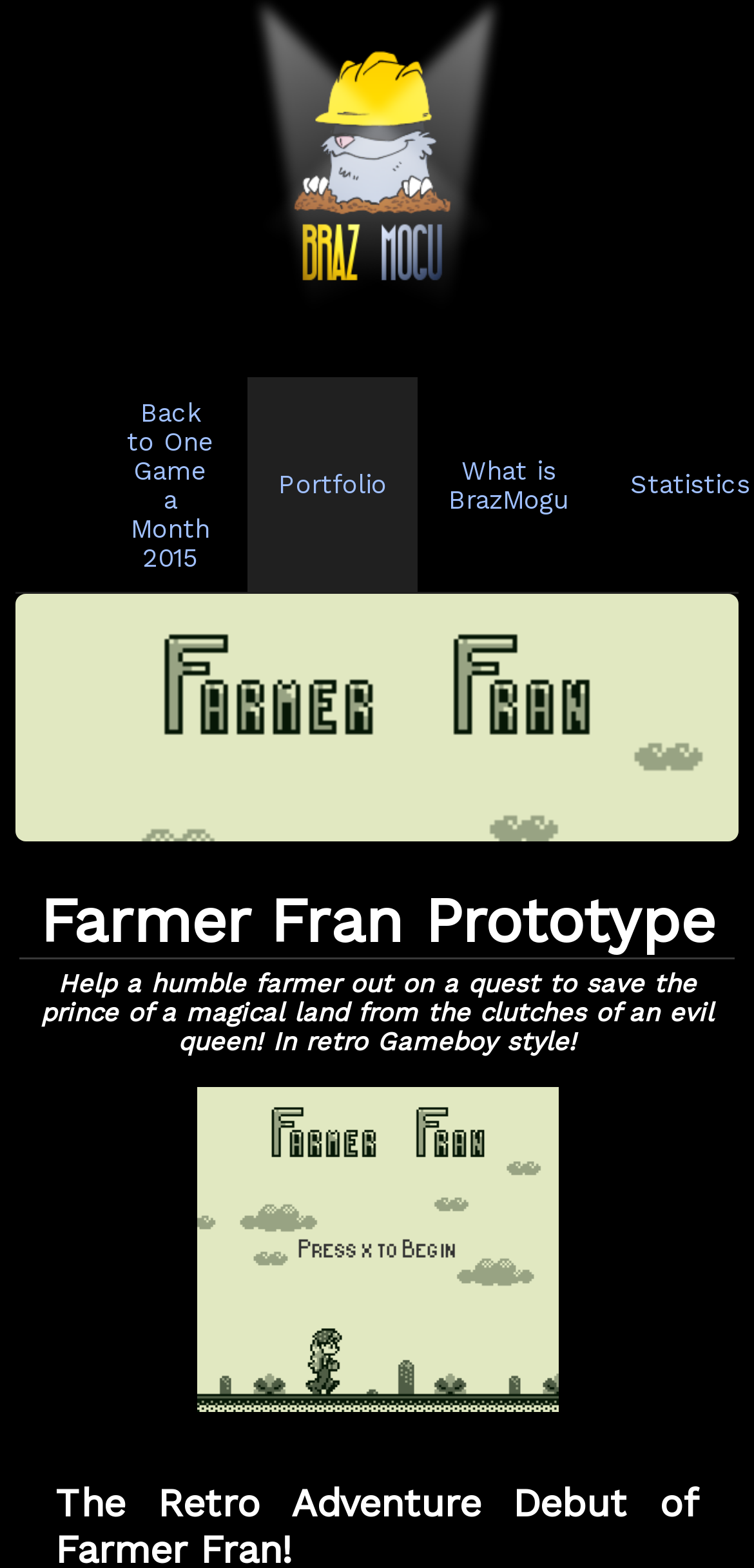How many links are in the top navigation bar? Examine the screenshot and reply using just one word or a brief phrase.

4